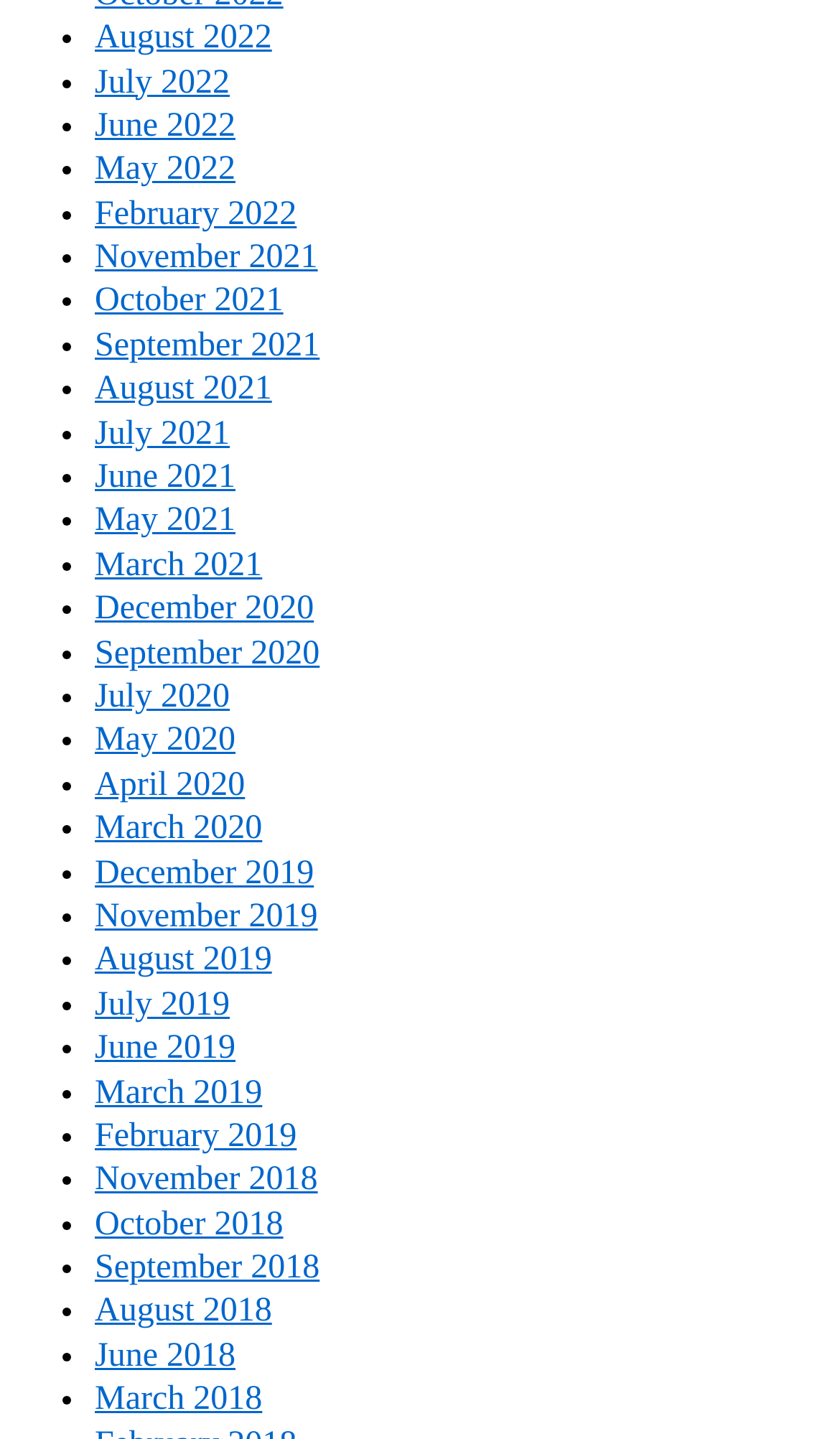Provide a single word or phrase answer to the question: 
What is the earliest month listed?

March 2018